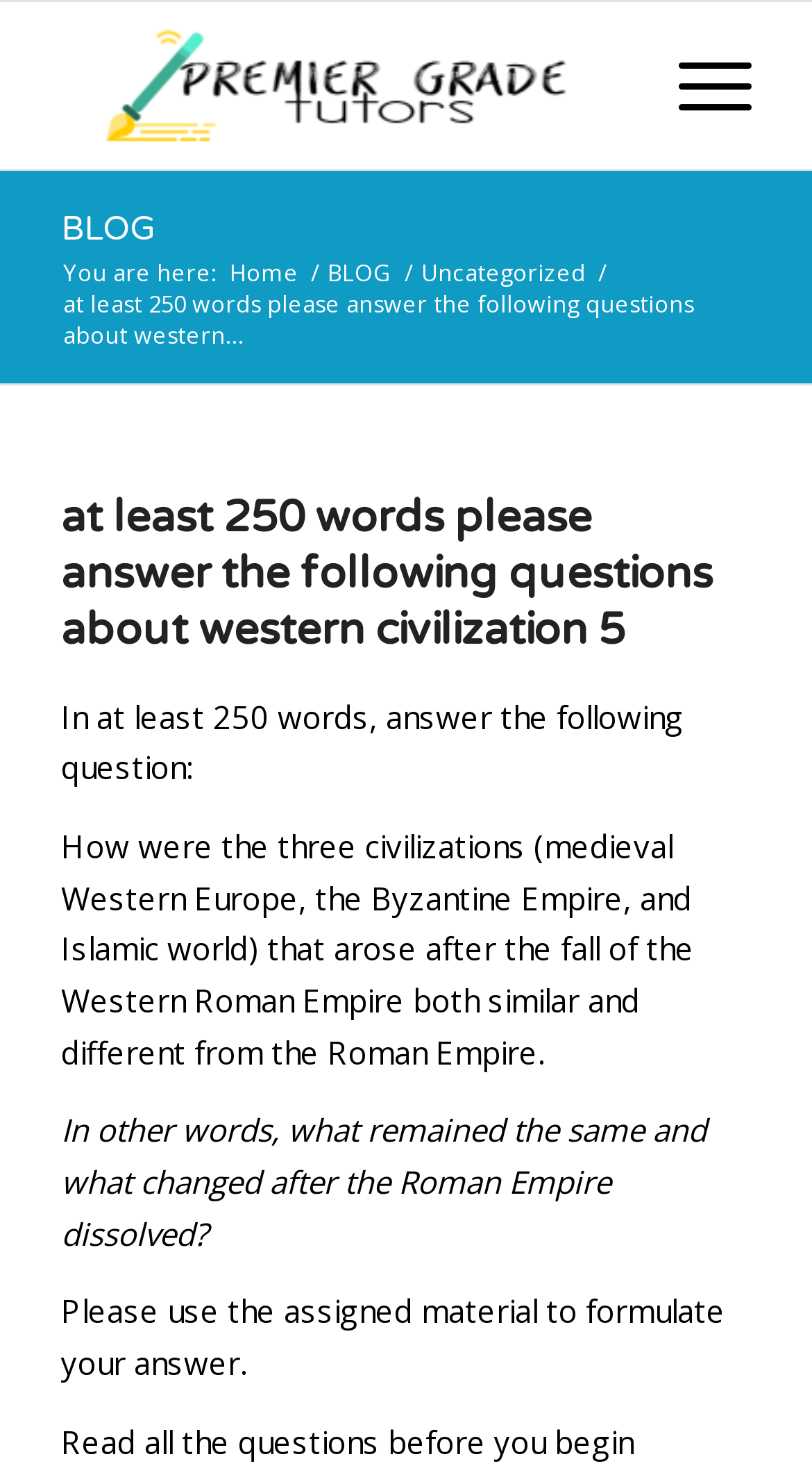How many civilizations are compared in this article?
Using the visual information from the image, give a one-word or short-phrase answer.

Three